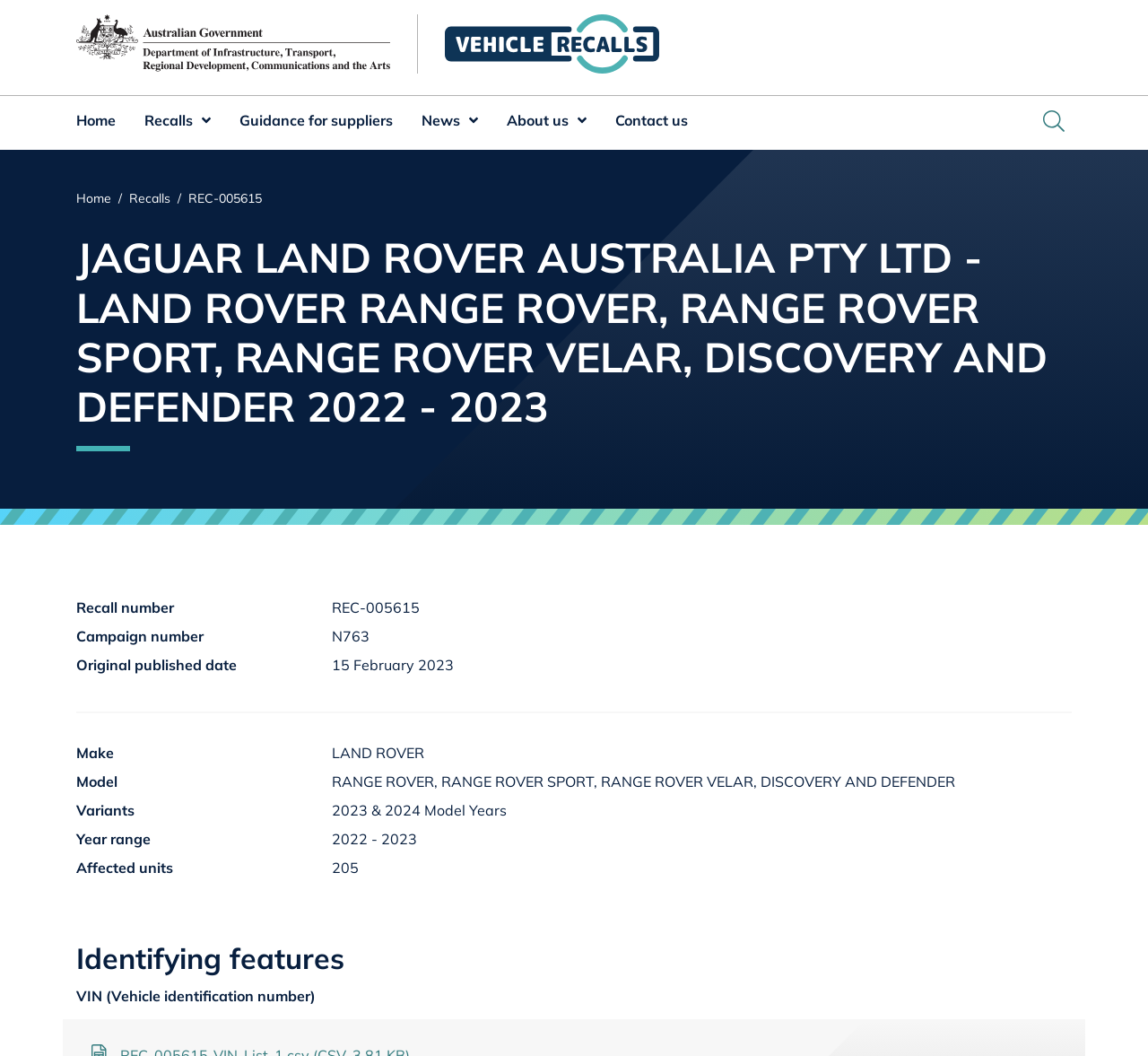Based on the element description, predict the bounding box coordinates (top-left x, top-left y, bottom-right x, bottom-right y) for the UI element in the screenshot: parent_node: About us title="About us"

[0.495, 0.091, 0.511, 0.142]